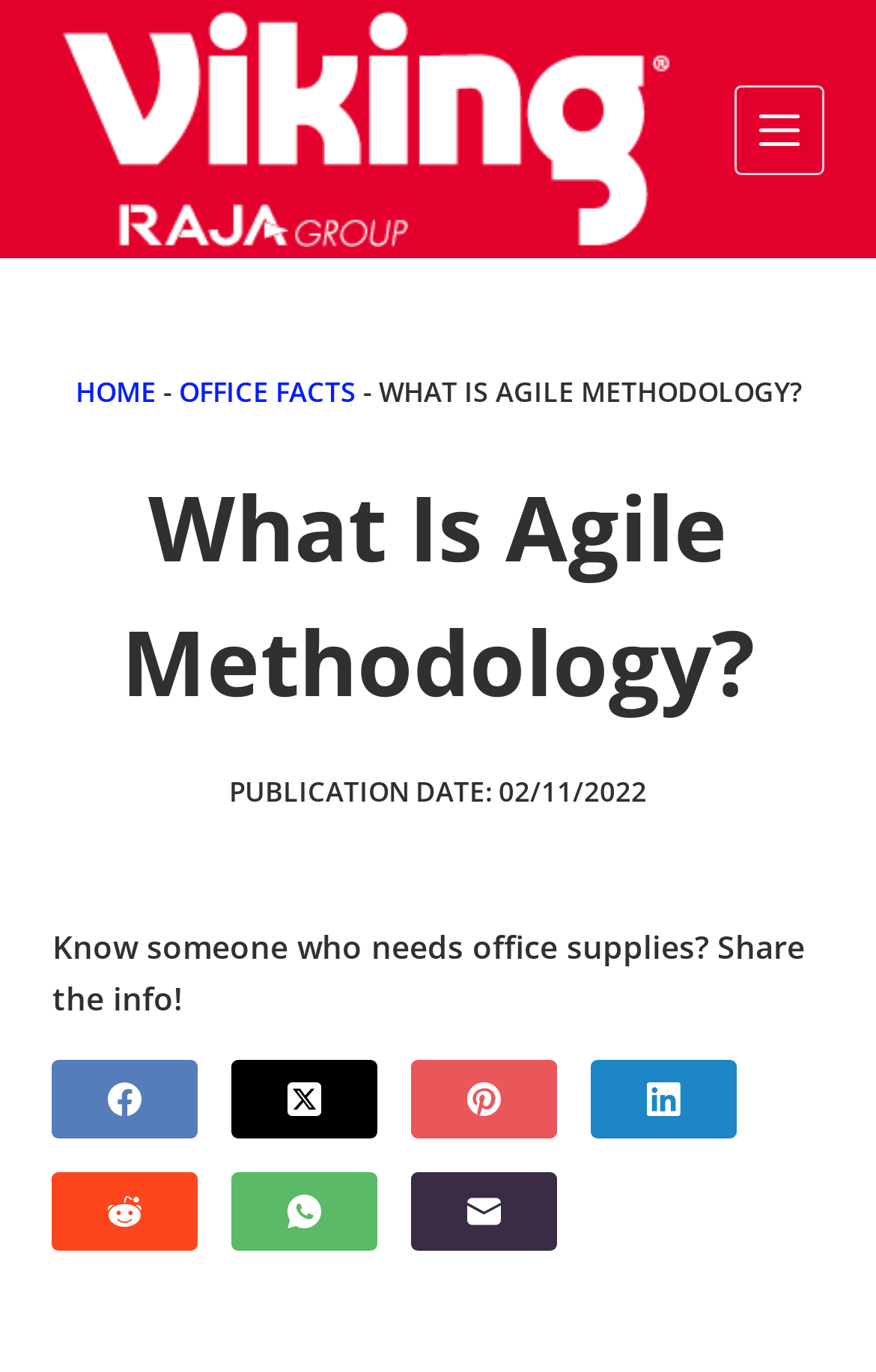How many navigation links are in the breadcrumbs?
Look at the image and construct a detailed response to the question.

I counted the number of navigation links by looking at the 'breadcrumbs' navigation element, which contains links 'HOME', 'OFFICE FACTS', and the current page 'WHAT IS AGILE METHODOLOGY?'.